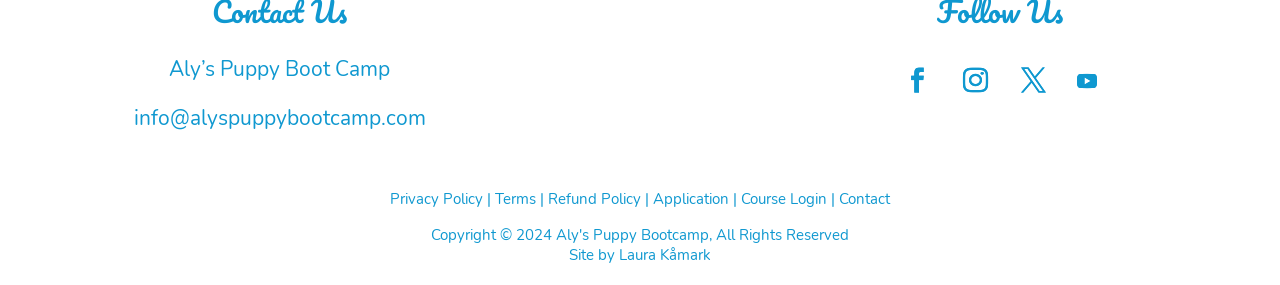Specify the bounding box coordinates of the area to click in order to execute this command: 'Login to the course'. The coordinates should consist of four float numbers ranging from 0 to 1, and should be formatted as [left, top, right, bottom].

[0.579, 0.662, 0.646, 0.733]